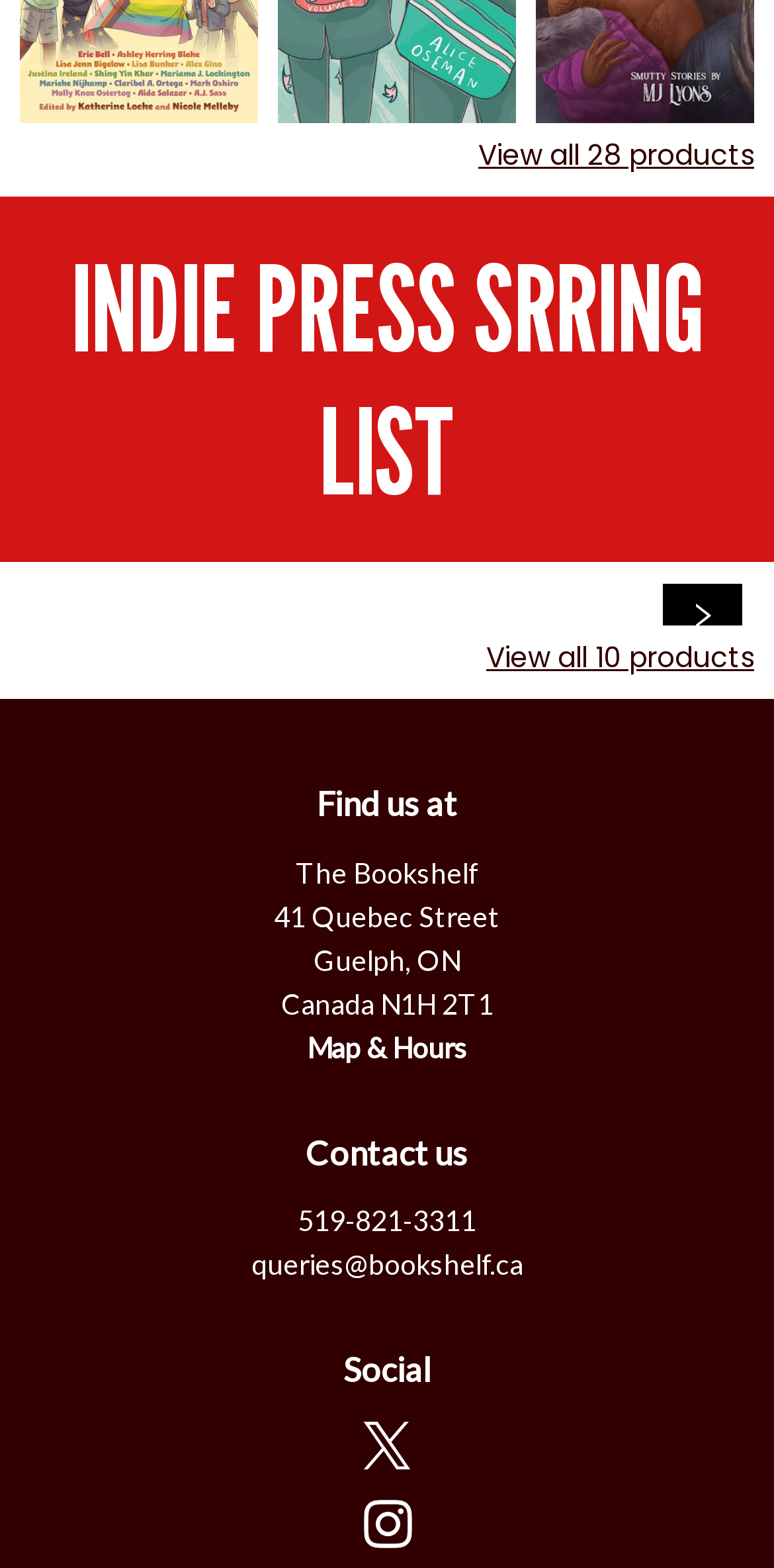How many products are listed under INDIE PRESS SRRING LIST?
Answer the question with as much detail as you can, using the image as a reference.

I found the answer by looking at the link element with ID 204, which has the text 'View all 28 products'. This suggests that there are 28 products listed under the INDIE PRESS SRRING LIST category.